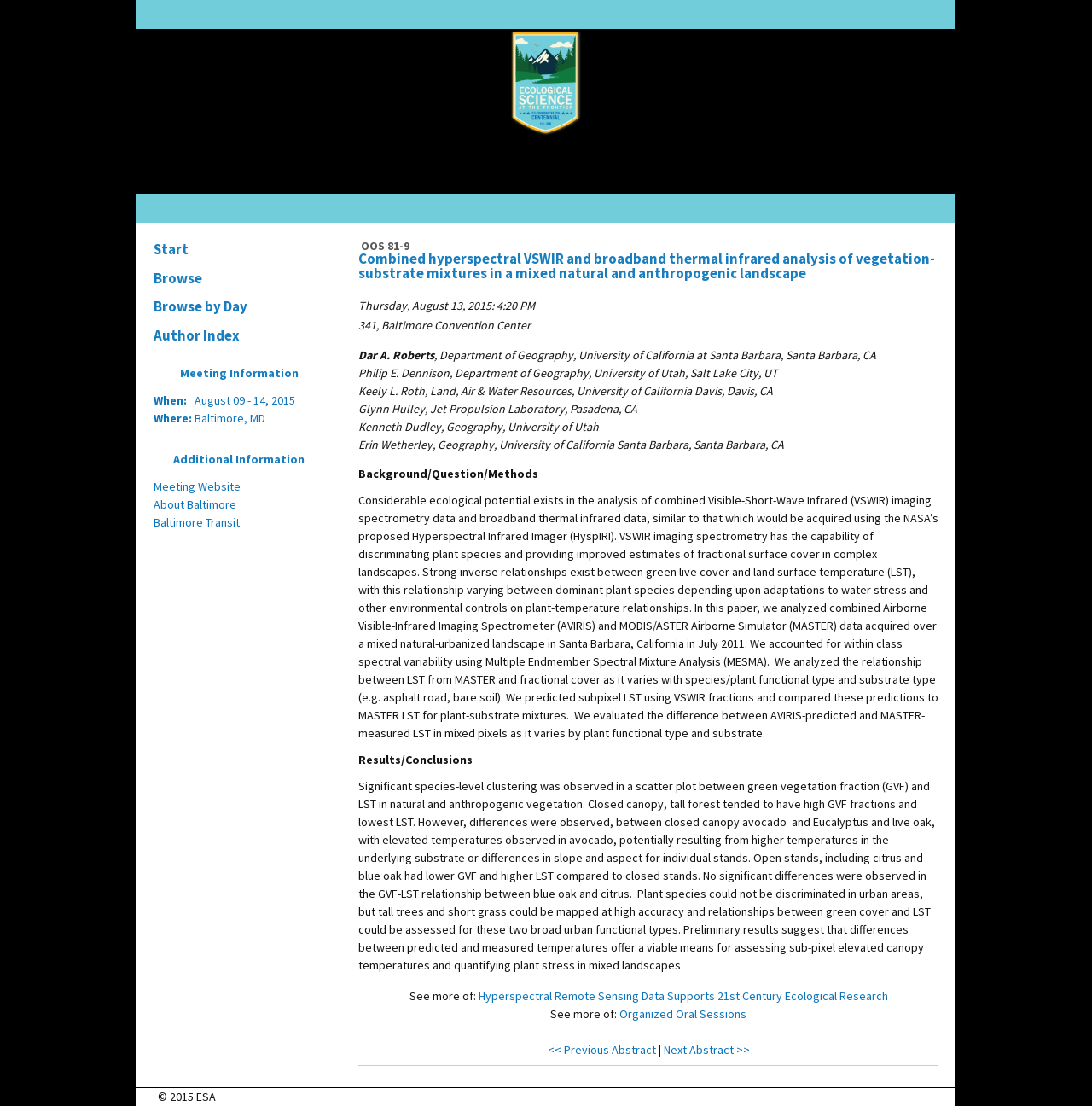Predict the bounding box of the UI element based on this description: "Start".

[0.133, 0.212, 0.305, 0.238]